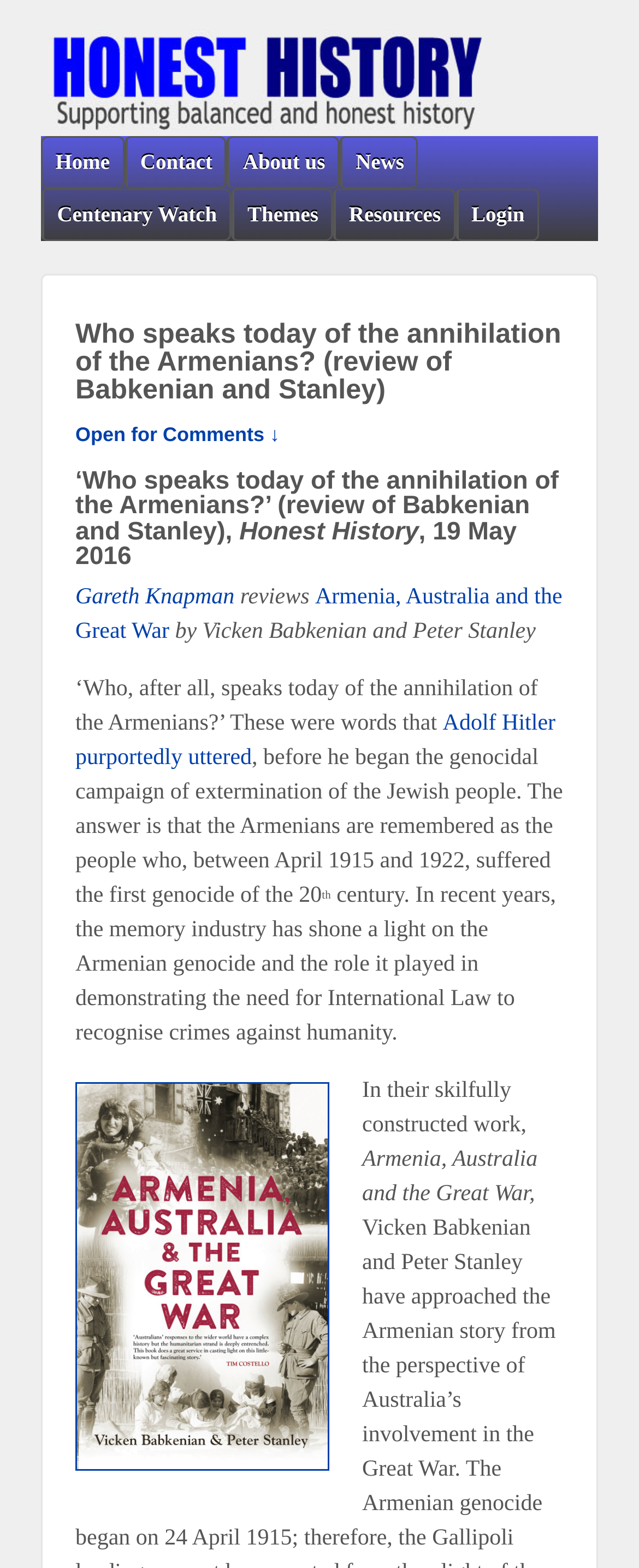Identify the bounding box of the HTML element described here: "Gareth Knapman". Provide the coordinates as four float numbers between 0 and 1: [left, top, right, bottom].

[0.118, 0.374, 0.367, 0.389]